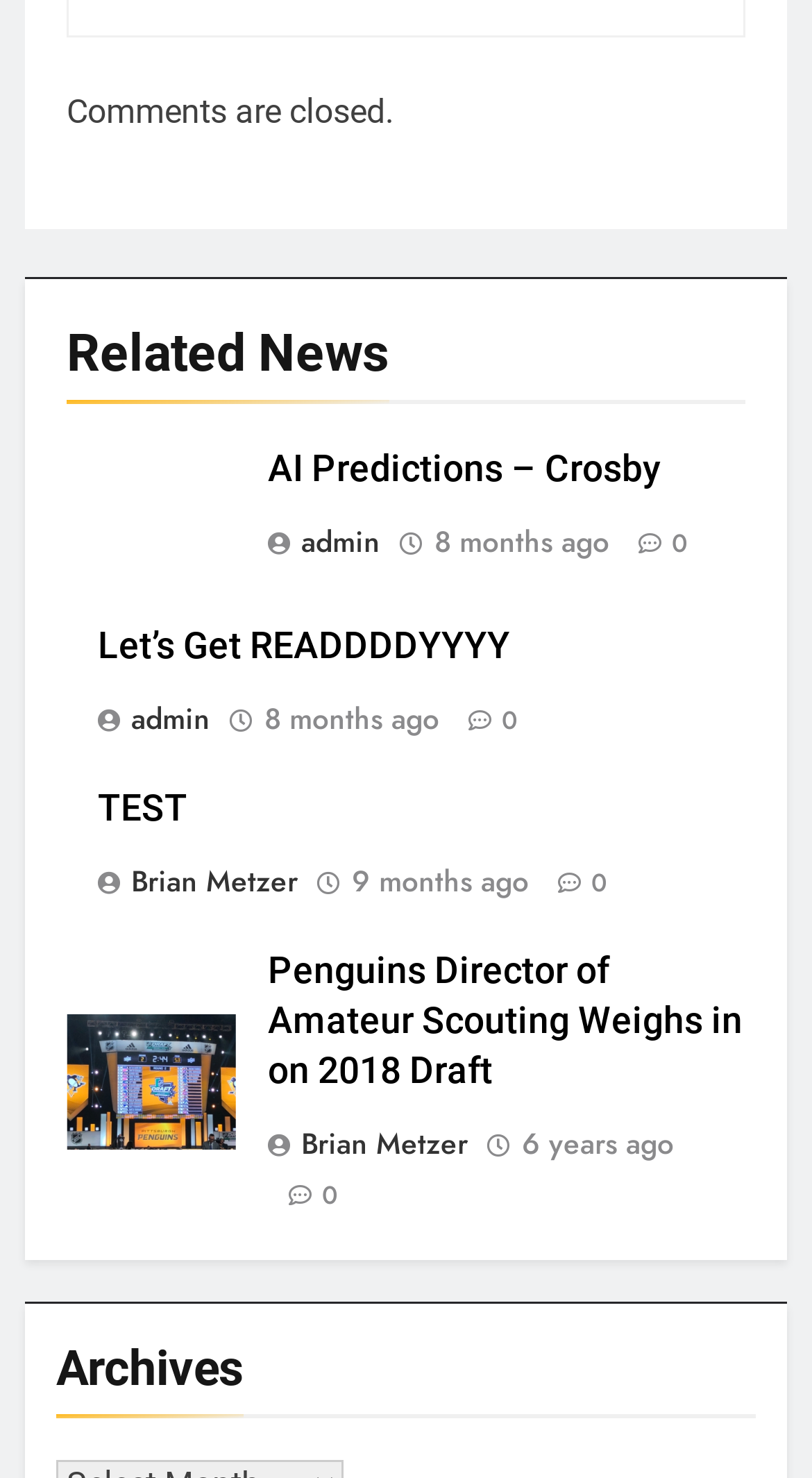Use a single word or phrase to answer this question: 
What is the role of 'Brian Metzer' in the article 'TEST'?

Author